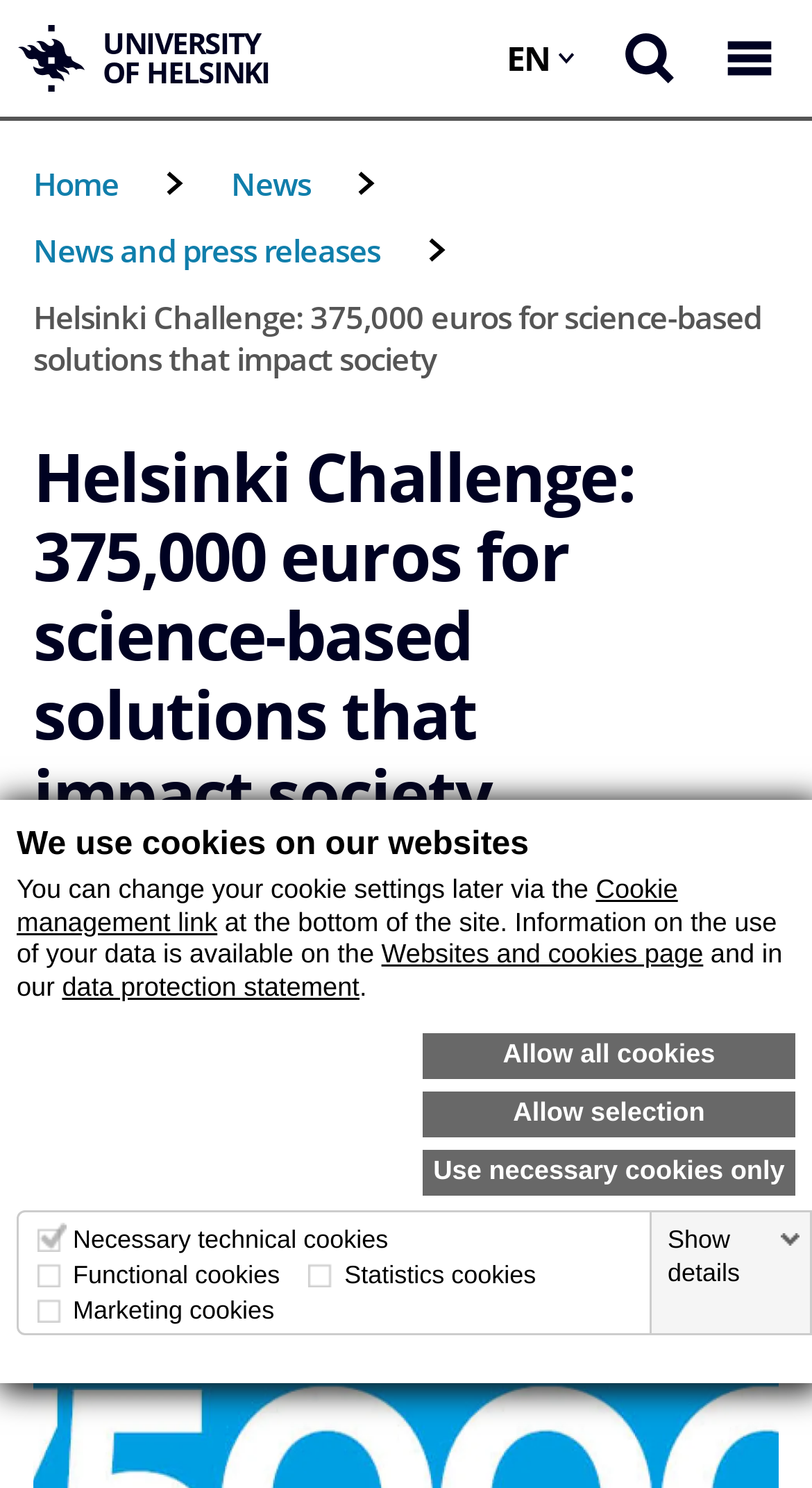Determine the bounding box coordinates of the region to click in order to accomplish the following instruction: "Open the mobile menu". Provide the coordinates as four float numbers between 0 and 1, specifically [left, top, right, bottom].

[0.867, 0.0, 0.979, 0.078]